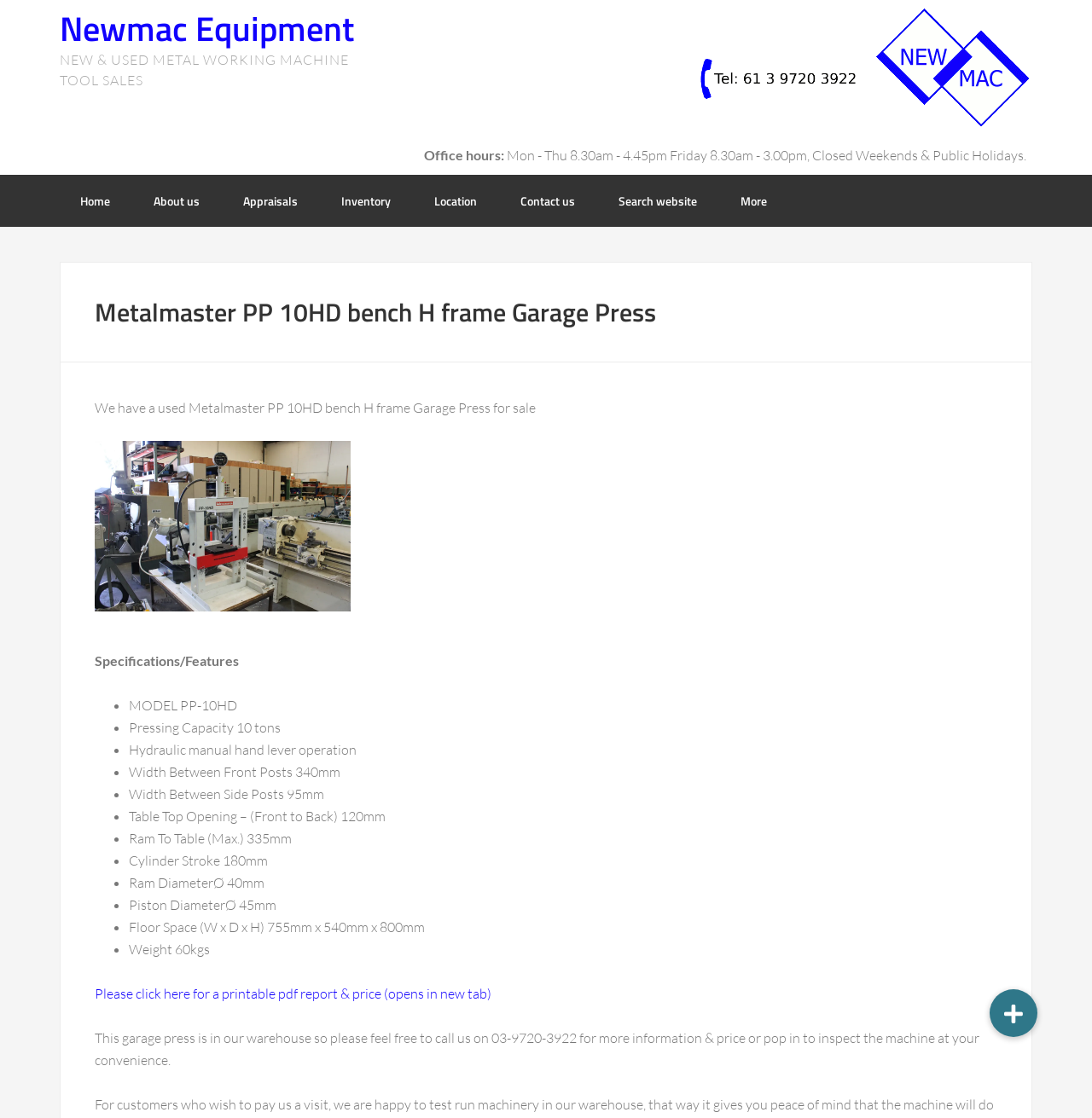What is the phone number to call for more information and price?
Answer the question using a single word or phrase, according to the image.

03-9720-3922